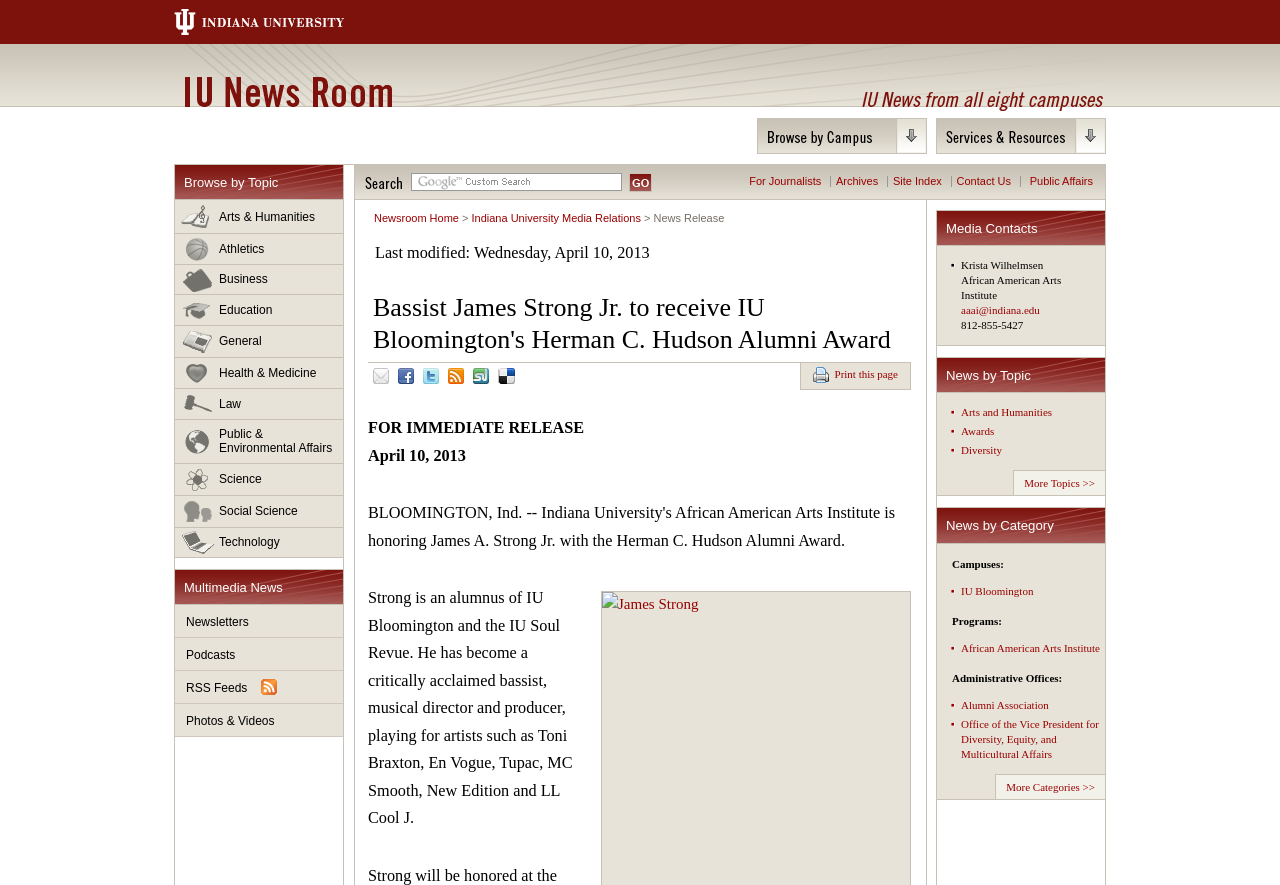Given the description "parent_node: Search alt="GO" name="go"", determine the bounding box of the corresponding UI element.

[0.491, 0.195, 0.509, 0.217]